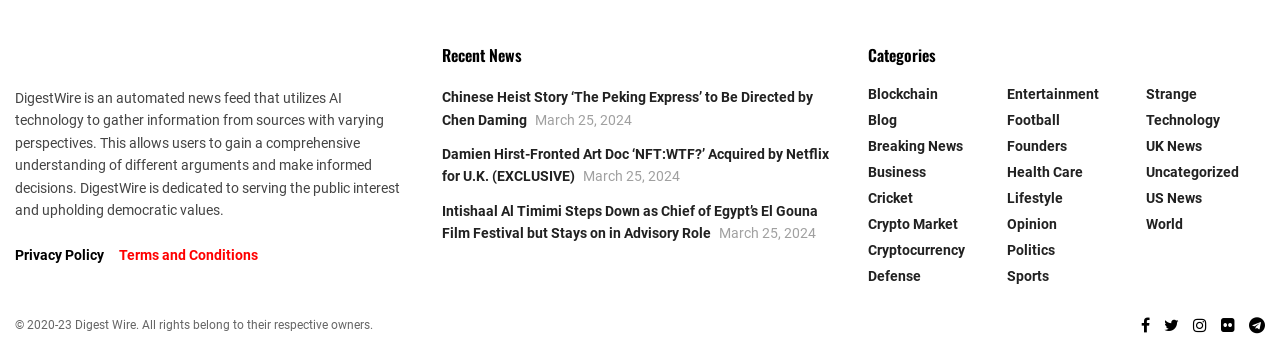Determine the bounding box coordinates for the area that needs to be clicked to fulfill this task: "Read the 'Recent News' section". The coordinates must be given as four float numbers between 0 and 1, i.e., [left, top, right, bottom].

[0.345, 0.126, 0.655, 0.186]